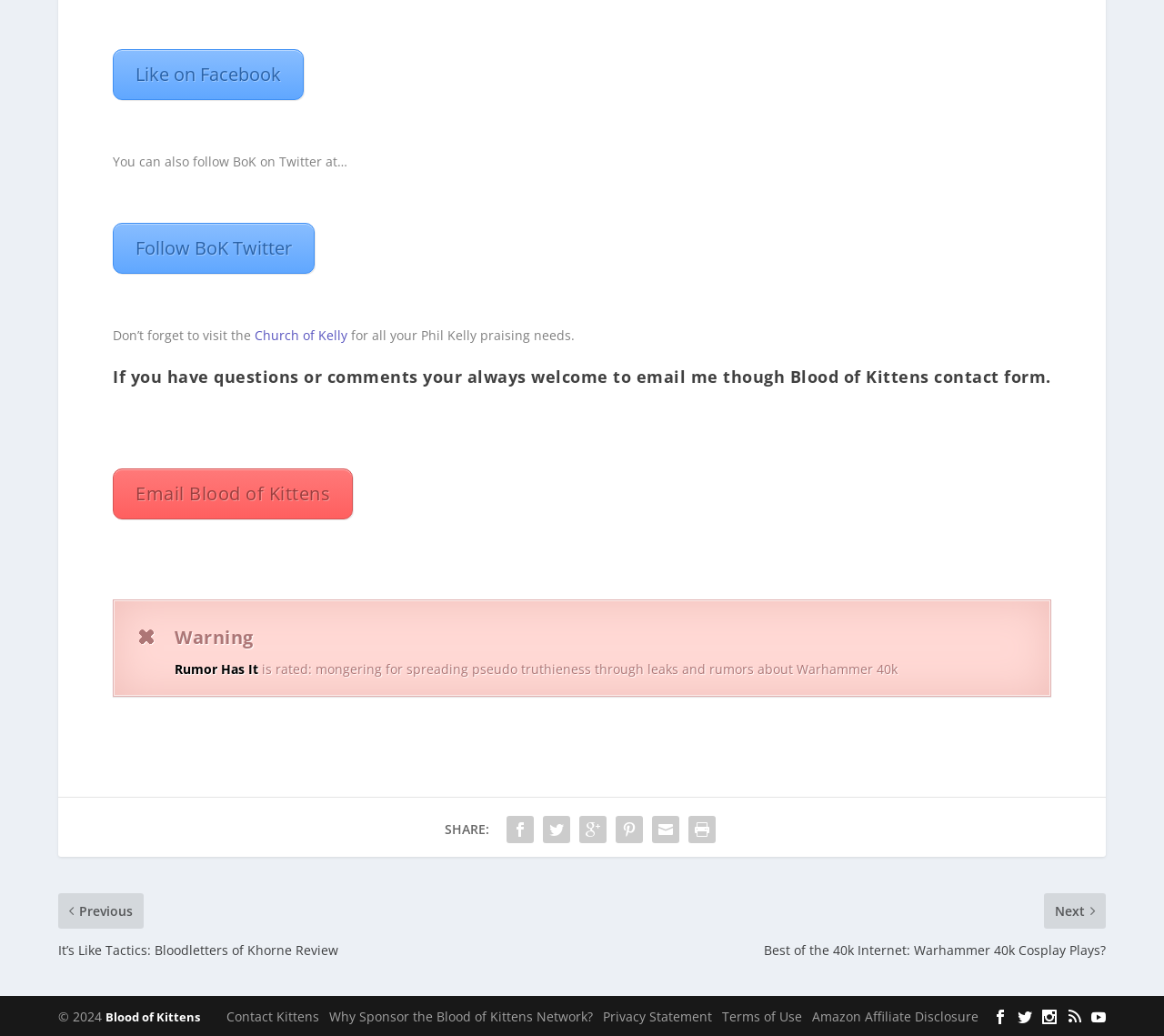From the element description Email Blood of Kittens, predict the bounding box coordinates of the UI element. The coordinates must be specified in the format (top-left x, top-left y, bottom-right x, bottom-right y) and should be within the 0 to 1 range.

[0.097, 0.451, 0.303, 0.5]